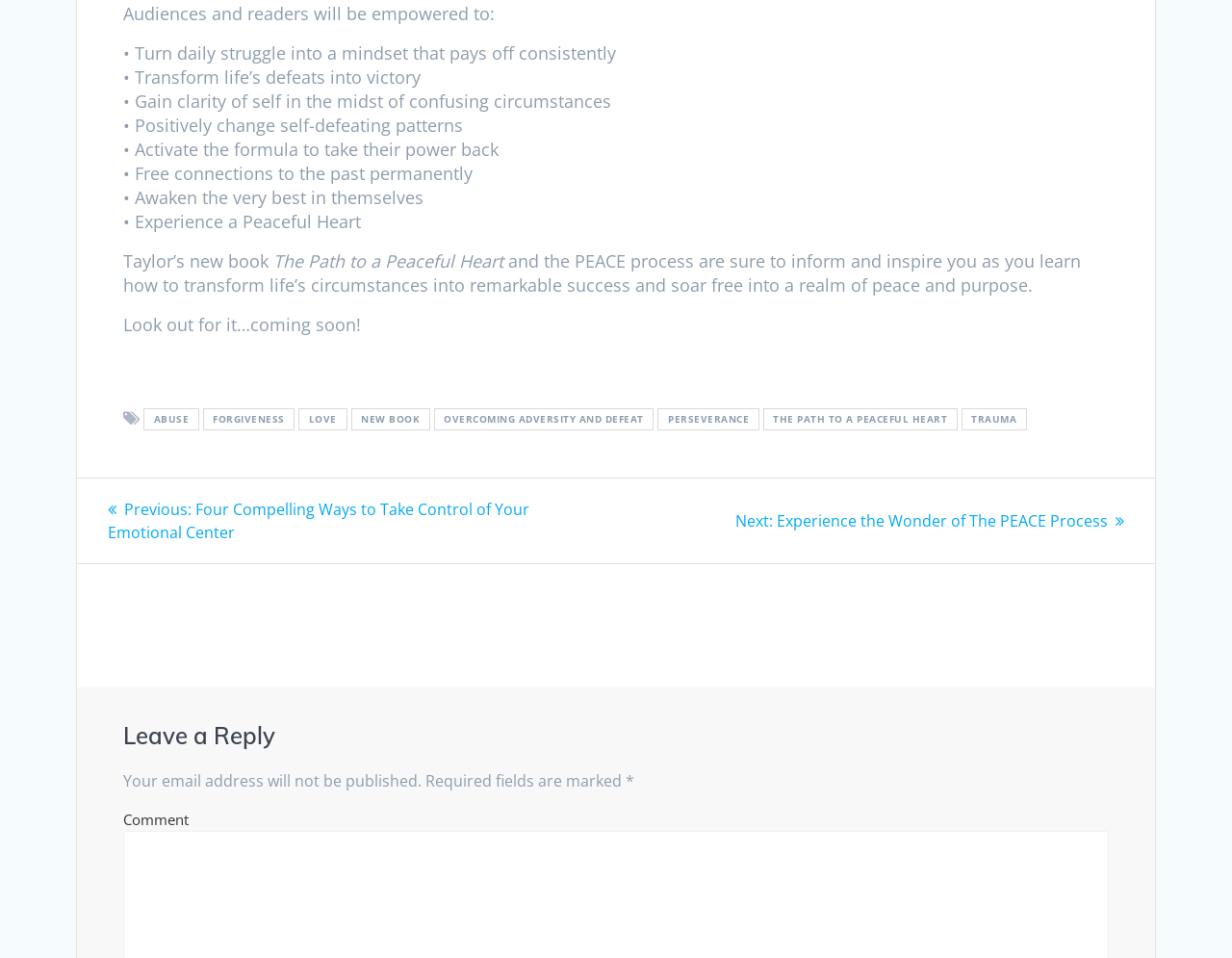What is the purpose of the 'Leave a Reply' section?
Using the image as a reference, answer with just one word or a short phrase.

To allow users to comment